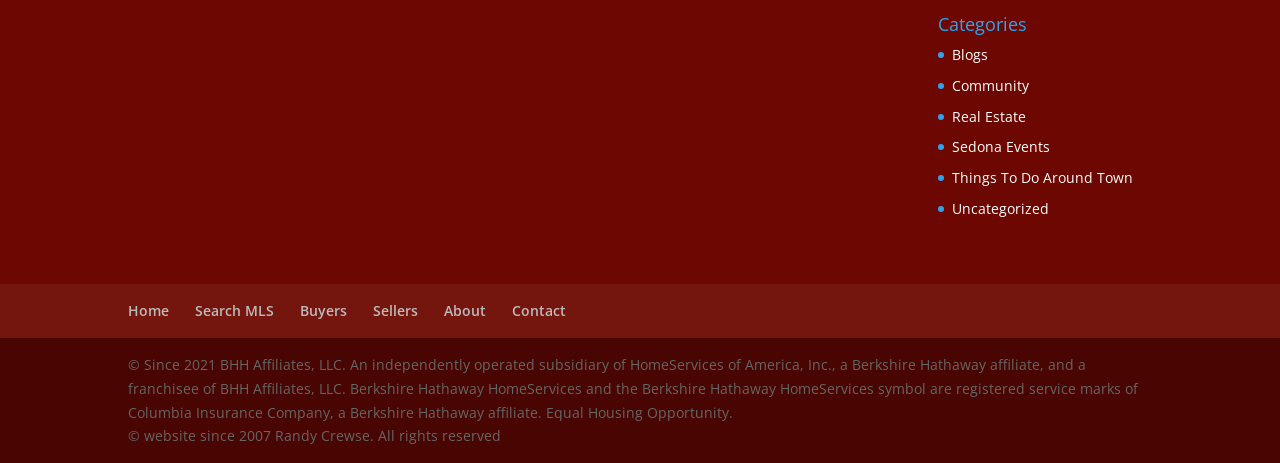Identify the bounding box coordinates of the specific part of the webpage to click to complete this instruction: "Find 24 hour check-in hotels near me".

None